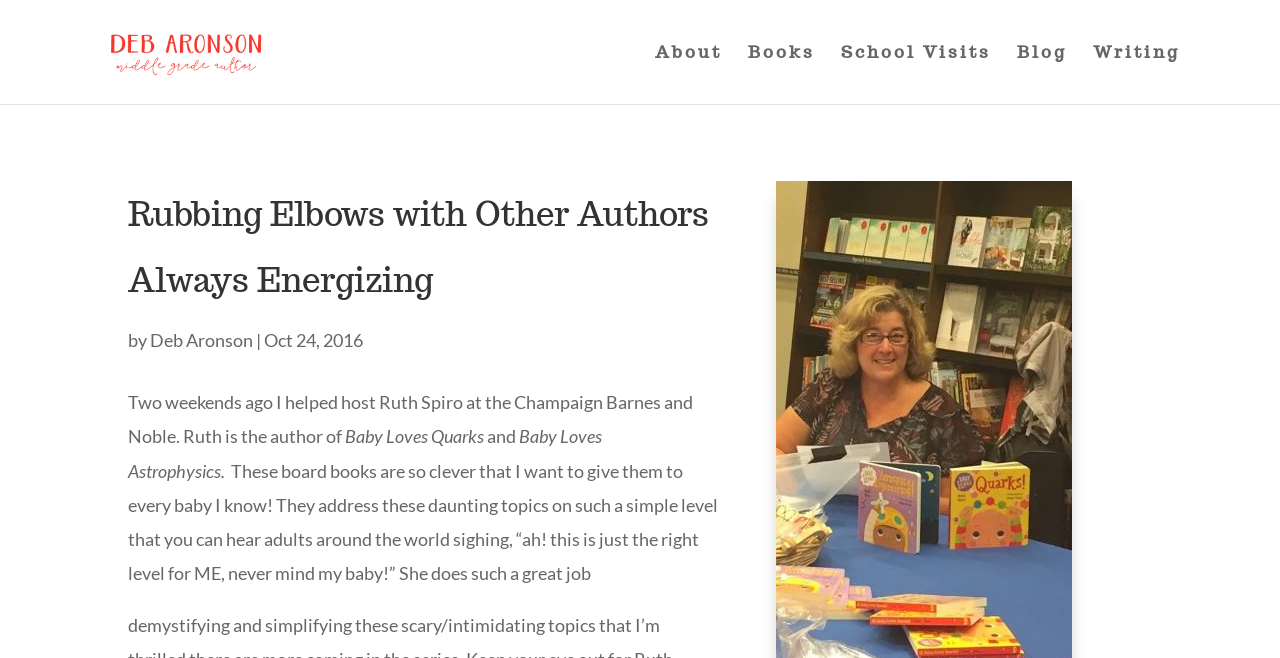Provide an in-depth caption for the elements present on the webpage.

The webpage is a blog post titled "Rubbing Elbows with Other Authors Always Energizing" by Deb Aronson. At the top left, there is a link to the author's name, accompanied by a small image of Deb Aronson. Below this, there are five navigation links: "About", "Books", "School Visits", "Blog", and "Writing", aligned horizontally across the top of the page.

The main content of the blog post begins with a heading that repeats the title of the page. Below this, there is a byline with the author's name, followed by the date "Oct 24, 2016". The blog post itself describes the author's experience hosting Ruth Spiro, the author of "Baby Loves Quarks" and "Baby Loves Astrophysics", at a Barnes and Noble event. The text praises the simplicity and cleverness of Spiro's board books, which address complex topics in a way that is accessible to adults as well as babies.